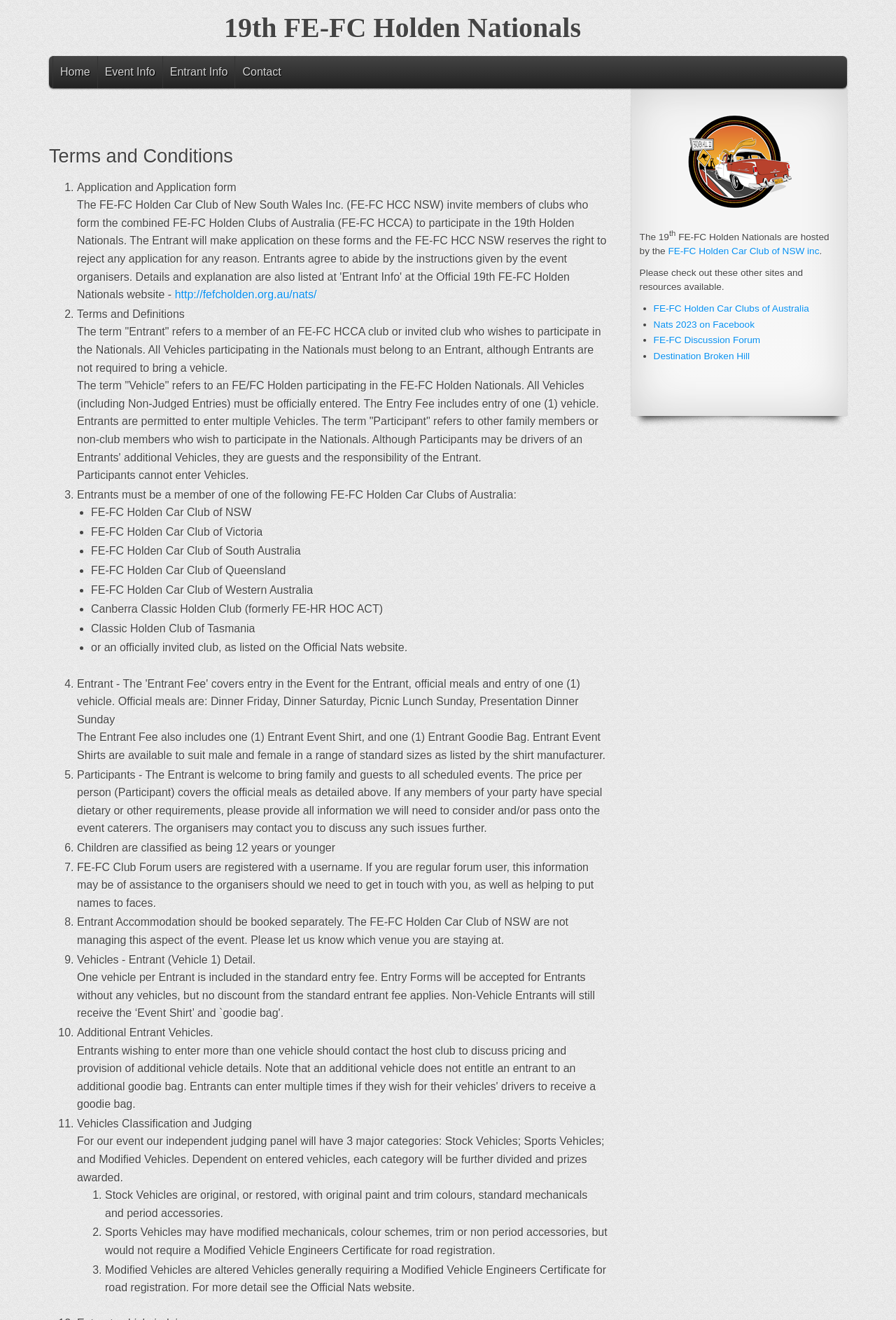Given the element description Home, specify the bounding box coordinates of the corresponding UI element in the format (top-left x, top-left y, bottom-right x, bottom-right y). All values must be between 0 and 1.

[0.059, 0.042, 0.108, 0.067]